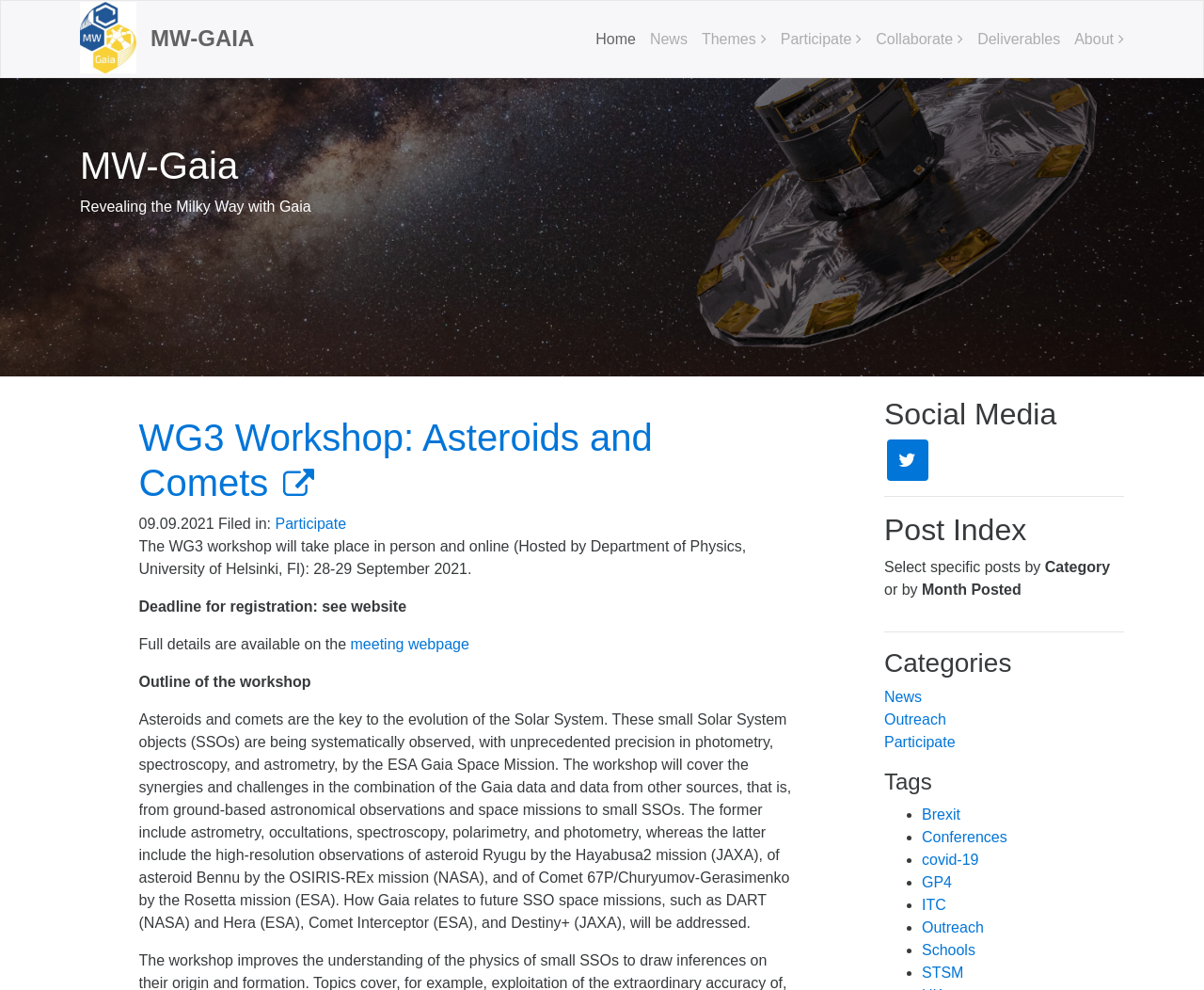Please locate the bounding box coordinates of the element's region that needs to be clicked to follow the instruction: "Click the 'Home' link". The bounding box coordinates should be provided as four float numbers between 0 and 1, i.e., [left, top, right, bottom].

[0.495, 0.031, 0.528, 0.048]